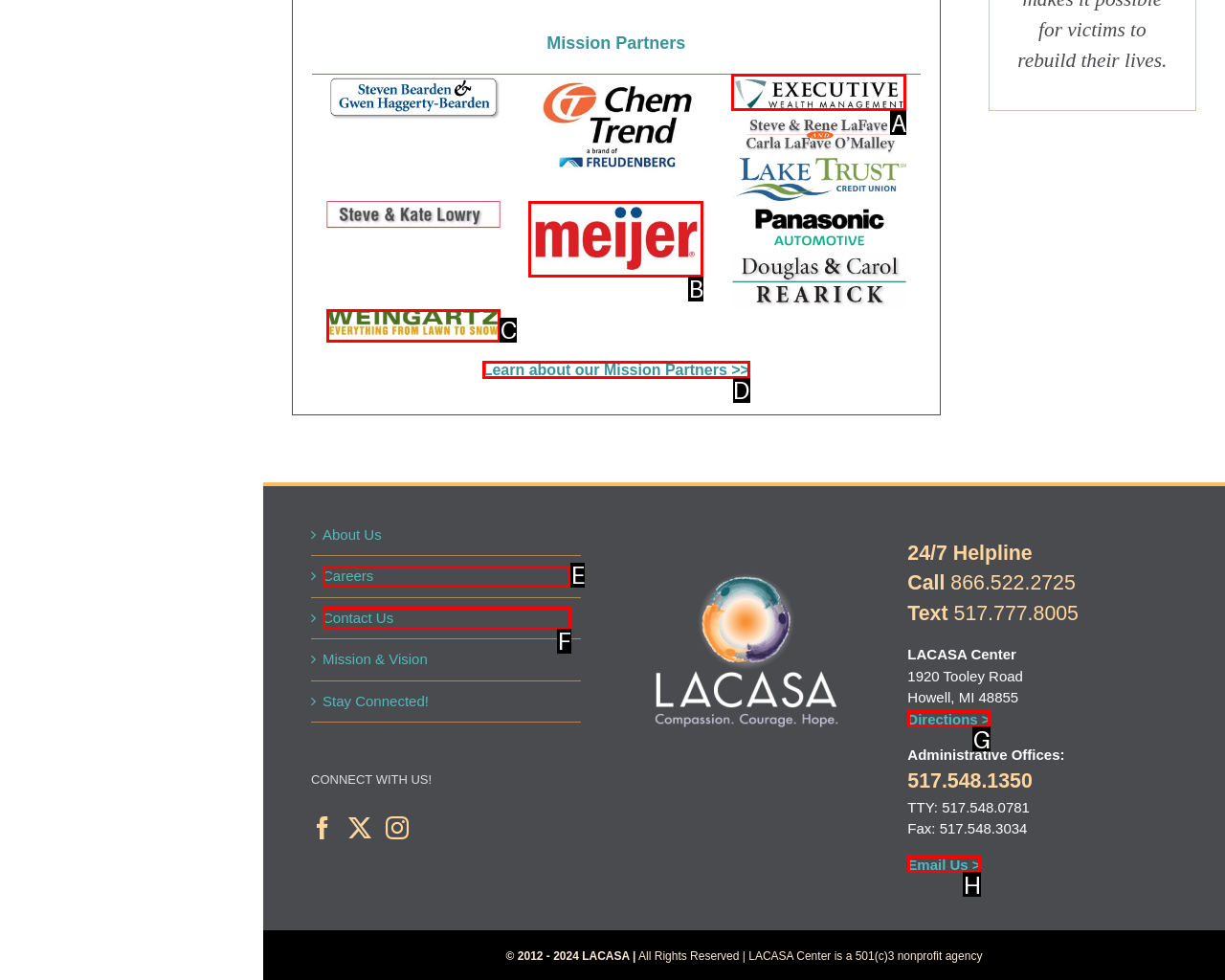Decide which letter you need to select to fulfill the task: Click on the 'Learn about our Mission Partners >>' link
Answer with the letter that matches the correct option directly.

D